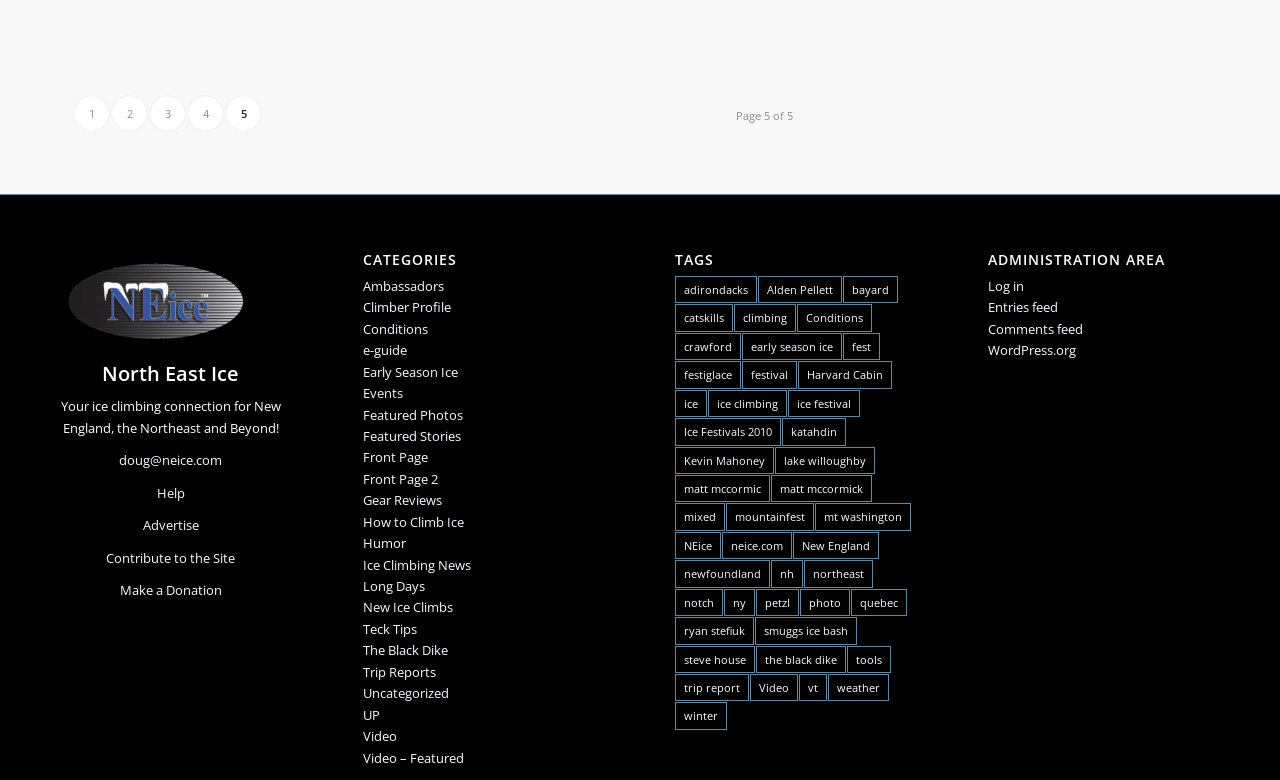Please identify the bounding box coordinates of the element on the webpage that should be clicked to follow this instruction: "Contact the website administrator via 'doug@neice.com'". The bounding box coordinates should be given as four float numbers between 0 and 1, formatted as [left, top, right, bottom].

[0.093, 0.578, 0.174, 0.601]